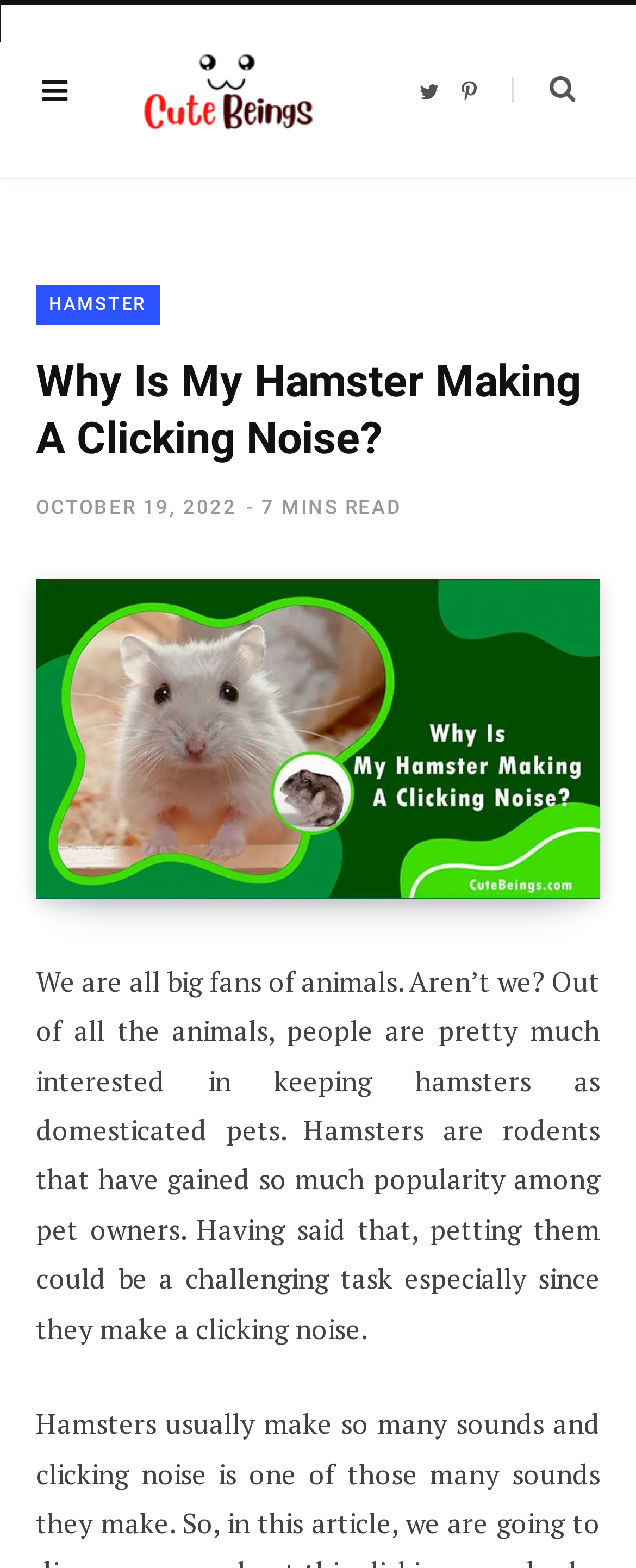What is the category of the article?
From the details in the image, answer the question comprehensively.

The category of the article can be determined by looking at the link 'HAMSTER' located at the top left of the webpage, which suggests that the article is related to hamsters.